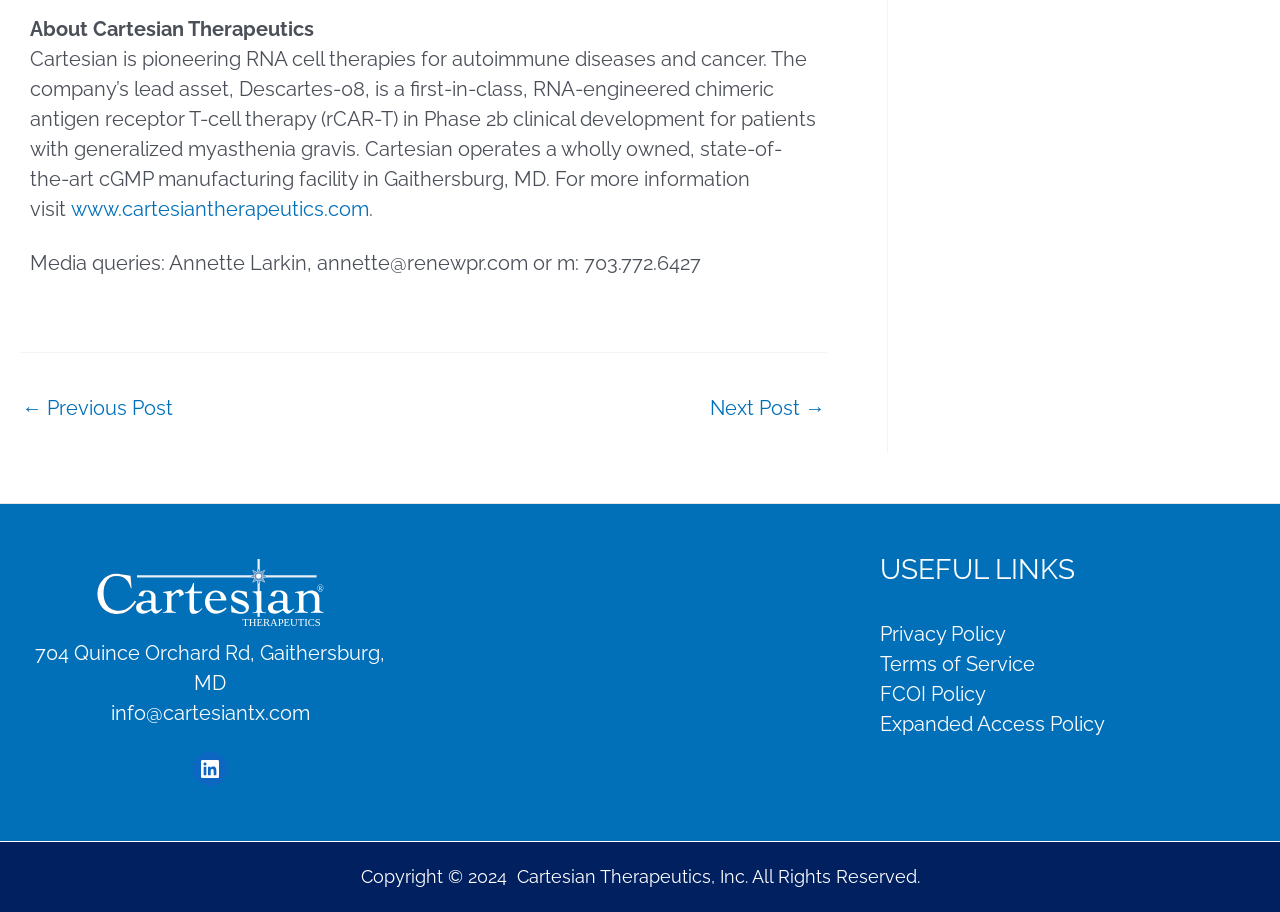Pinpoint the bounding box coordinates of the element to be clicked to execute the instruction: "Visit the company website".

[0.055, 0.216, 0.288, 0.242]